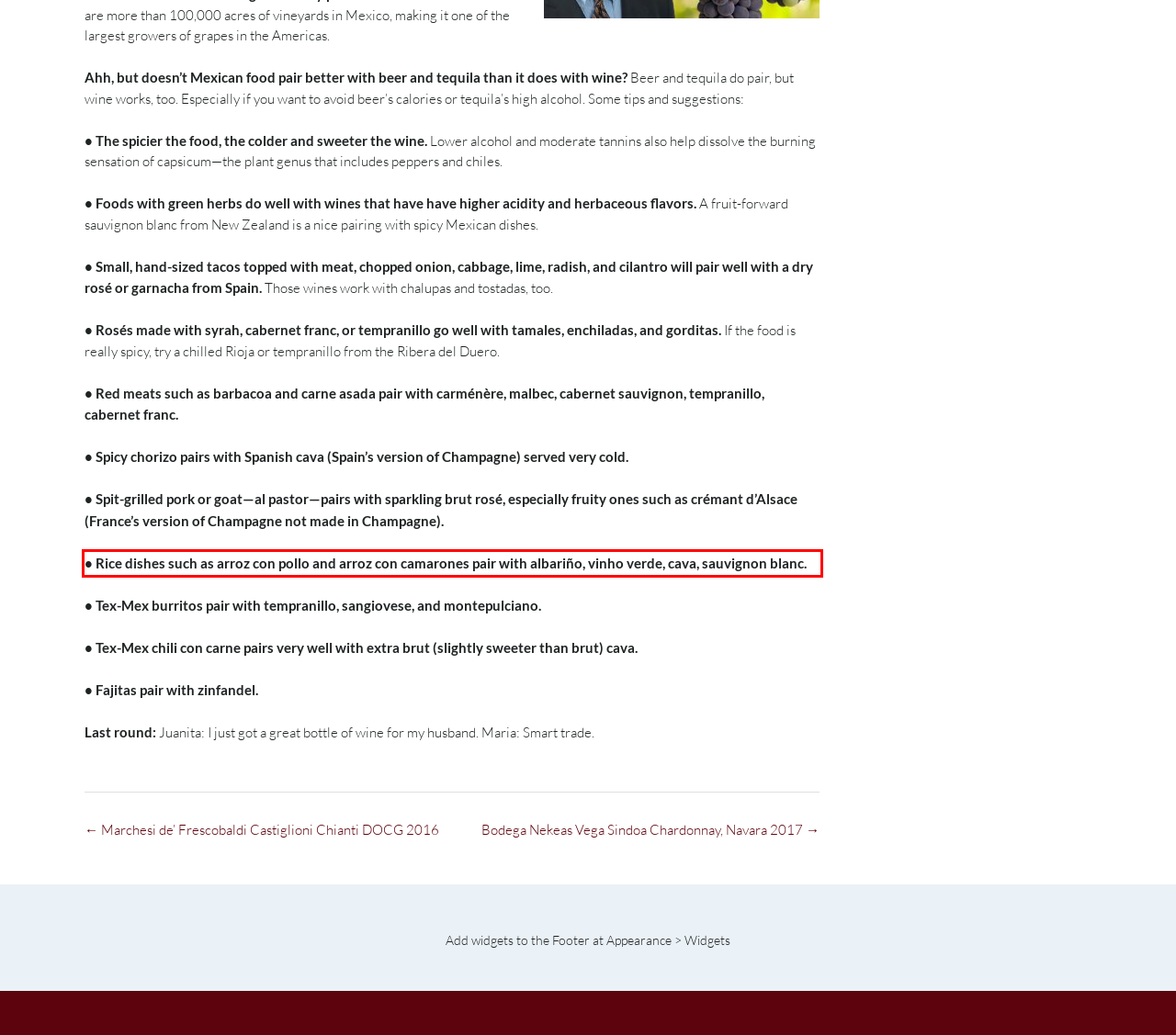Identify the red bounding box in the webpage screenshot and perform OCR to generate the text content enclosed.

• Rice dishes such as arroz con pollo and arroz con camarones pair with albariño, vinho verde, cava, sauvignon blanc.